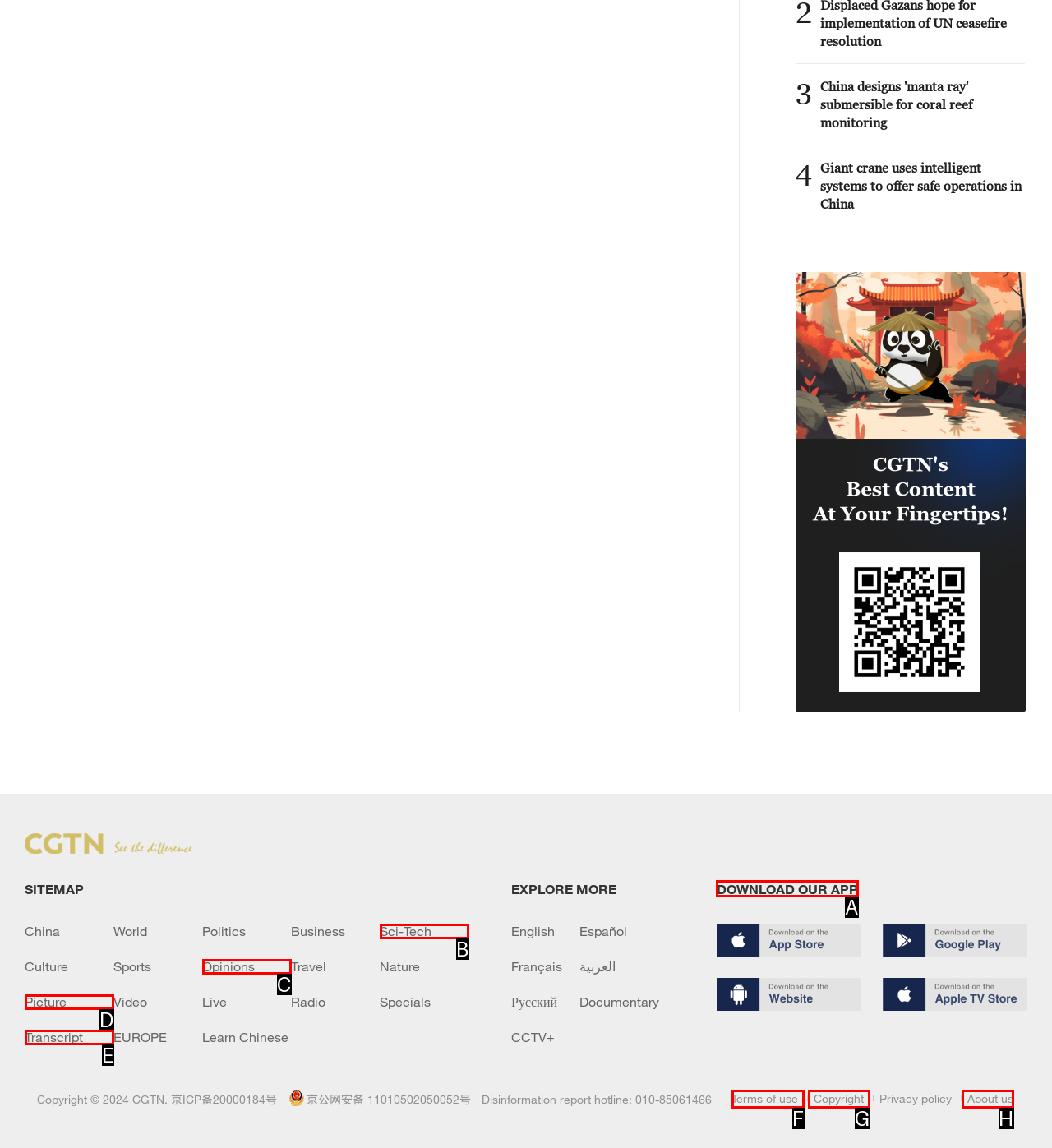Select the appropriate HTML element that needs to be clicked to execute the following task: Download the app. Respond with the letter of the option.

A